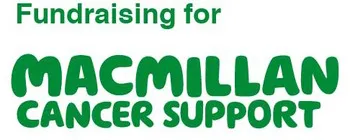What is the purpose of the visual representation?
Please answer the question with as much detail as possible using the screenshot.

The caption states that the visual representation serves as an appeal to the public, encouraging involvement in supporting cancer care initiatives, which implies that the purpose of the visual representation is to appeal to the public.